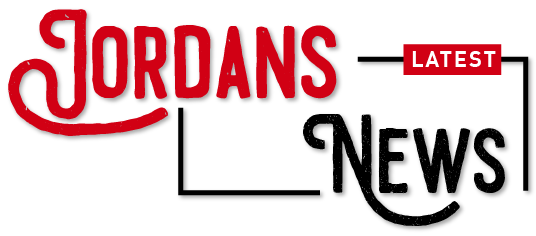Please provide a comprehensive response to the question based on the details in the image: What font style is used for the word 'NEWS'?

The word 'NEWS' is presented in a stylish, black font, which conveys a sense of modernity and trendiness, complementing the overall contemporary design elements of the logo.